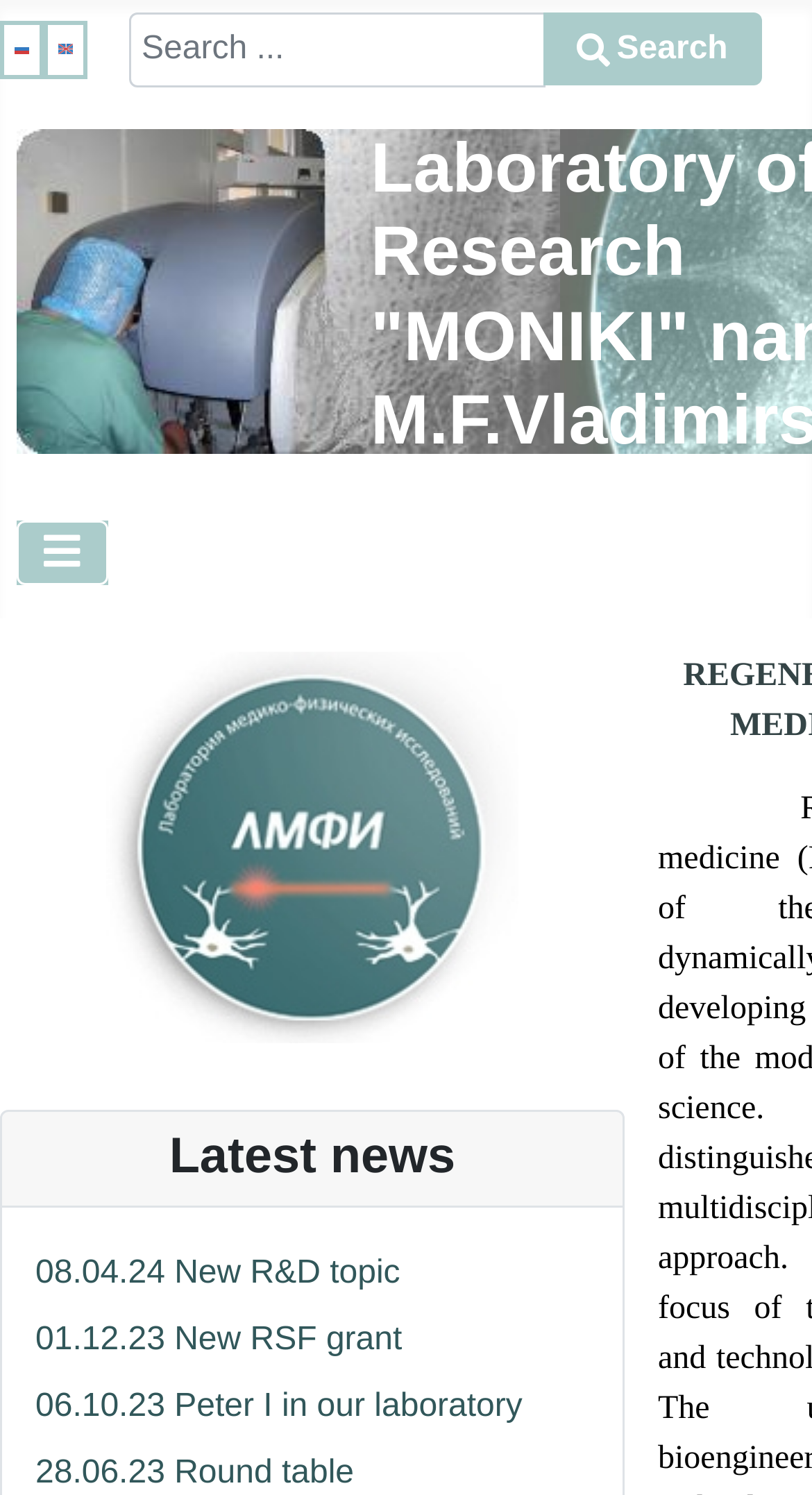Can you identify the bounding box coordinates of the clickable region needed to carry out this instruction: 'Toggle navigation'? The coordinates should be four float numbers within the range of 0 to 1, stated as [left, top, right, bottom].

[0.021, 0.348, 0.133, 0.391]